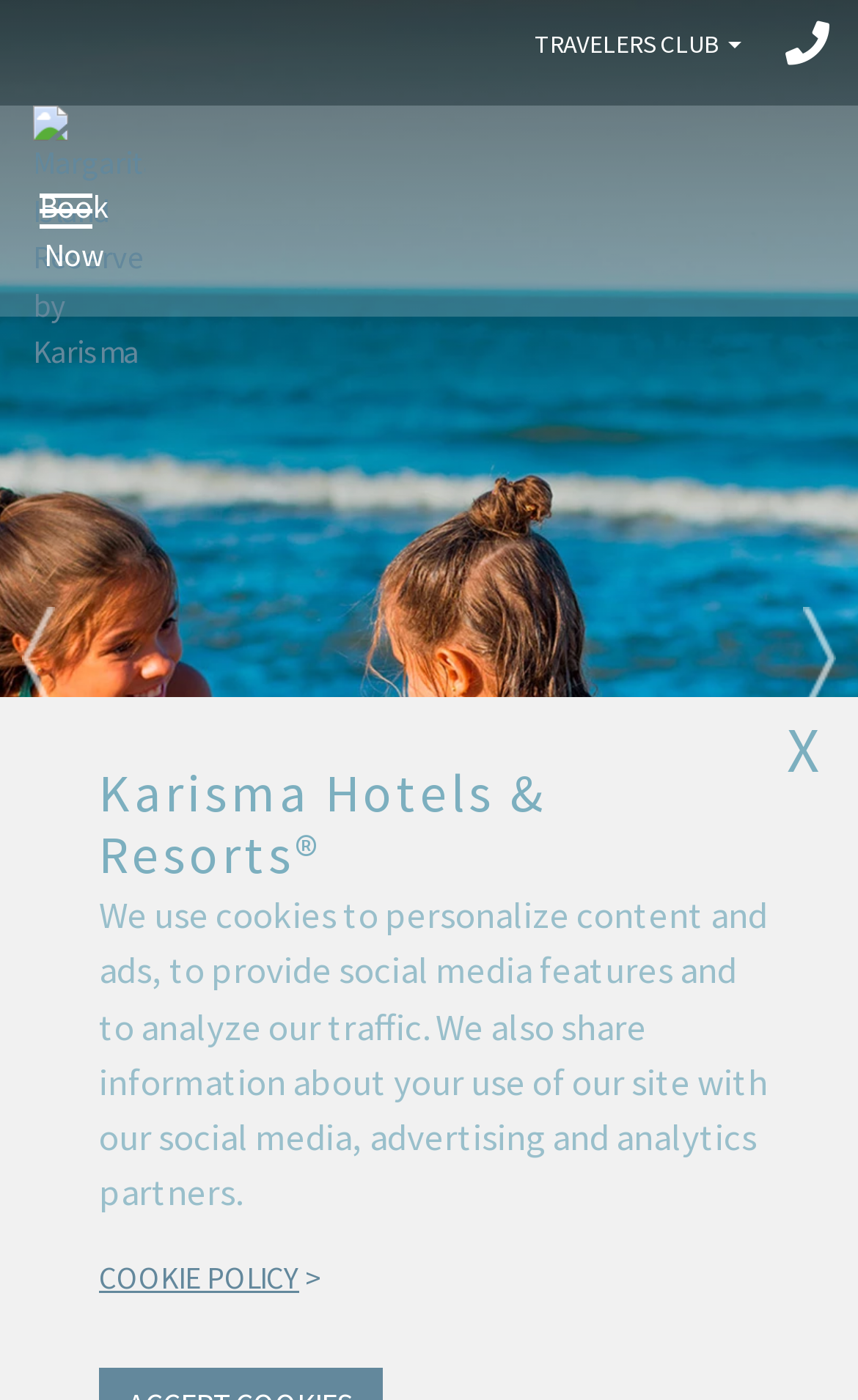Offer a comprehensive description of the webpage’s content and structure.

The webpage is about Karisma Hotels & Resorts, with a focus on Autism Double Checked. At the top, there is a button labeled "TRAVELERS CLUB" that has a popup menu. To the left of this button, there is a link to "Margaritaville Island Reserve by Karisma" accompanied by an image. 

Below these elements, there is an "open menu" button with a menu icon image. Next to this button, there is a "Book Now" link. 

On the left side of the page, there are navigation buttons, "Previous" and "Next", which are positioned vertically. 

The main heading, "Karisma Hotels & Resorts®", is centered on the page. Below this heading, there is a paragraph of text explaining the use of cookies on the website, including personalization, social media features, and analytics. 

A "COOKIE POLICY" link is located at the bottom of the page, and an "X" button is positioned at the bottom right corner, possibly used to close a dialog or notification.